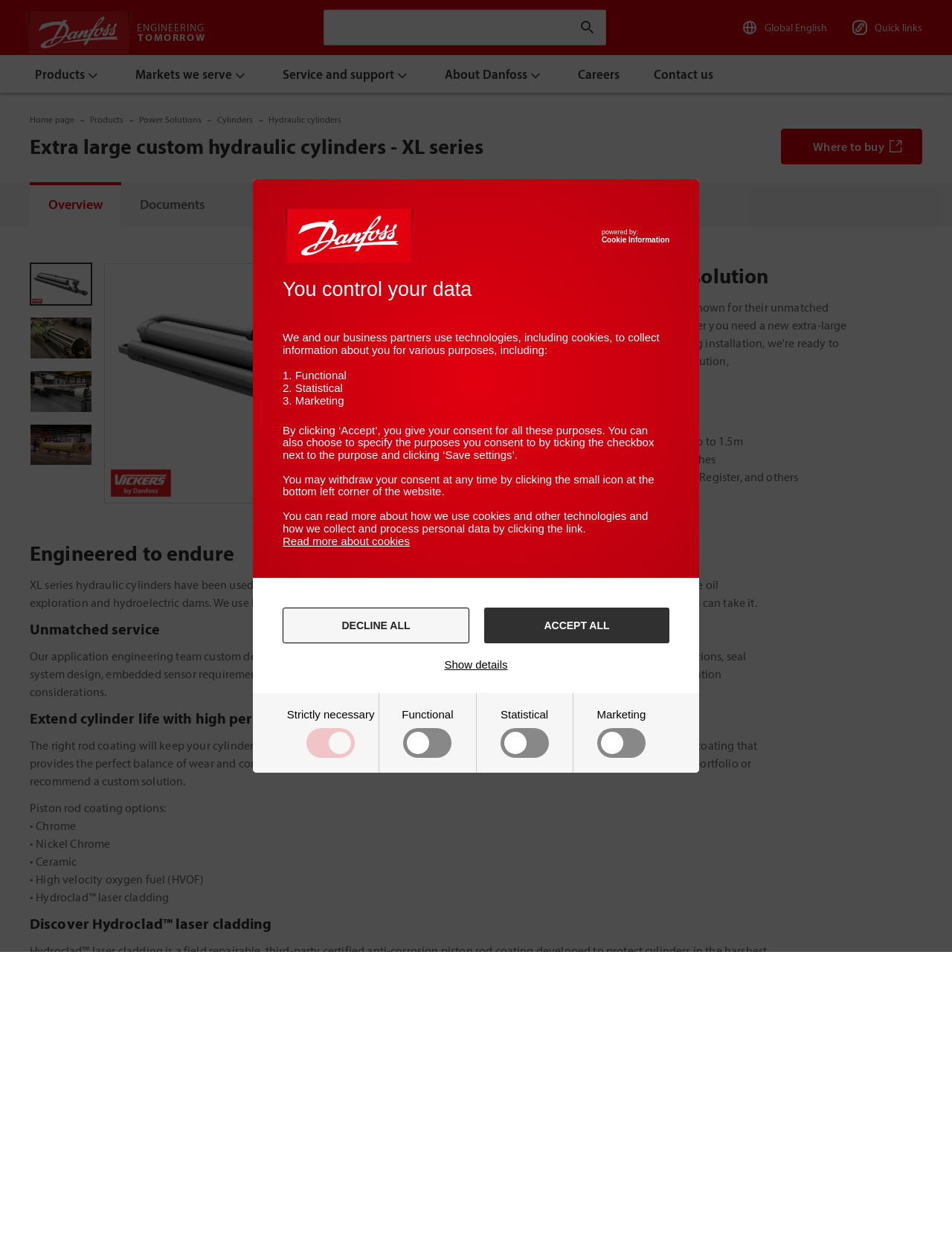Given the element description "Products", identify the bounding box of the corresponding UI element.

[0.095, 0.089, 0.13, 0.104]